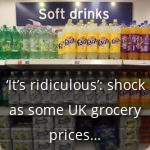Generate an elaborate caption that covers all aspects of the image.

The image shows a well-stocked shelf labeled "Soft drinks," presenting a colorful assortment of beverages including bottles of various soft drinks in a supermarket setting. Prominently displayed below the shelf is a quote reading, “It’s ridiculous”: shock as some UK grocery prices…” This caption hints at consumer surprise or frustration regarding recent price increases on grocery items in the UK, reflecting broader trends affecting consumers. The visual context of the beverages emphasizes the everyday items that are becoming increasingly expensive, resonating with concerns about rising living costs.